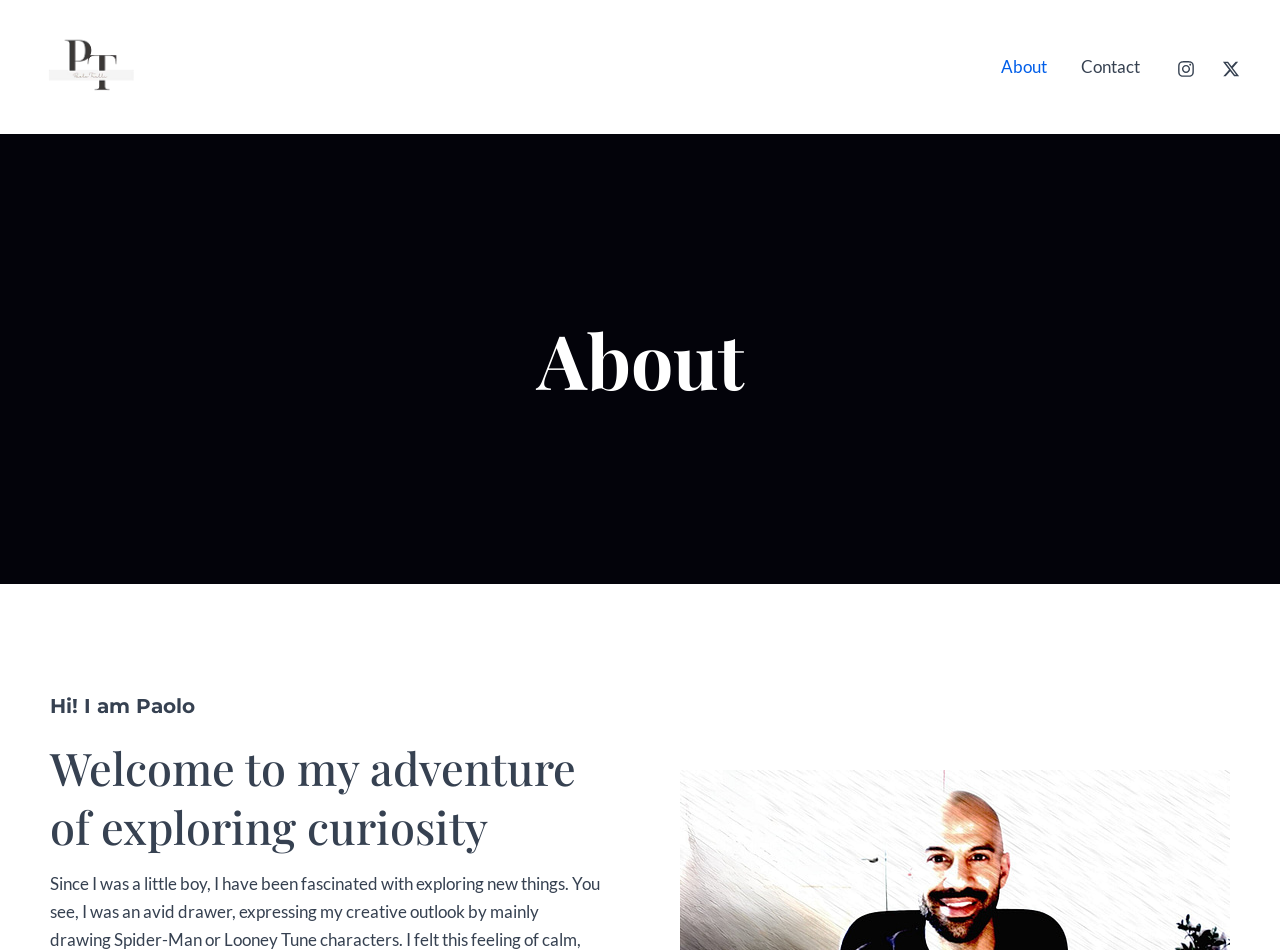Answer the following in one word or a short phrase: 
What is the primary menu of the site navigation?

About, Contact